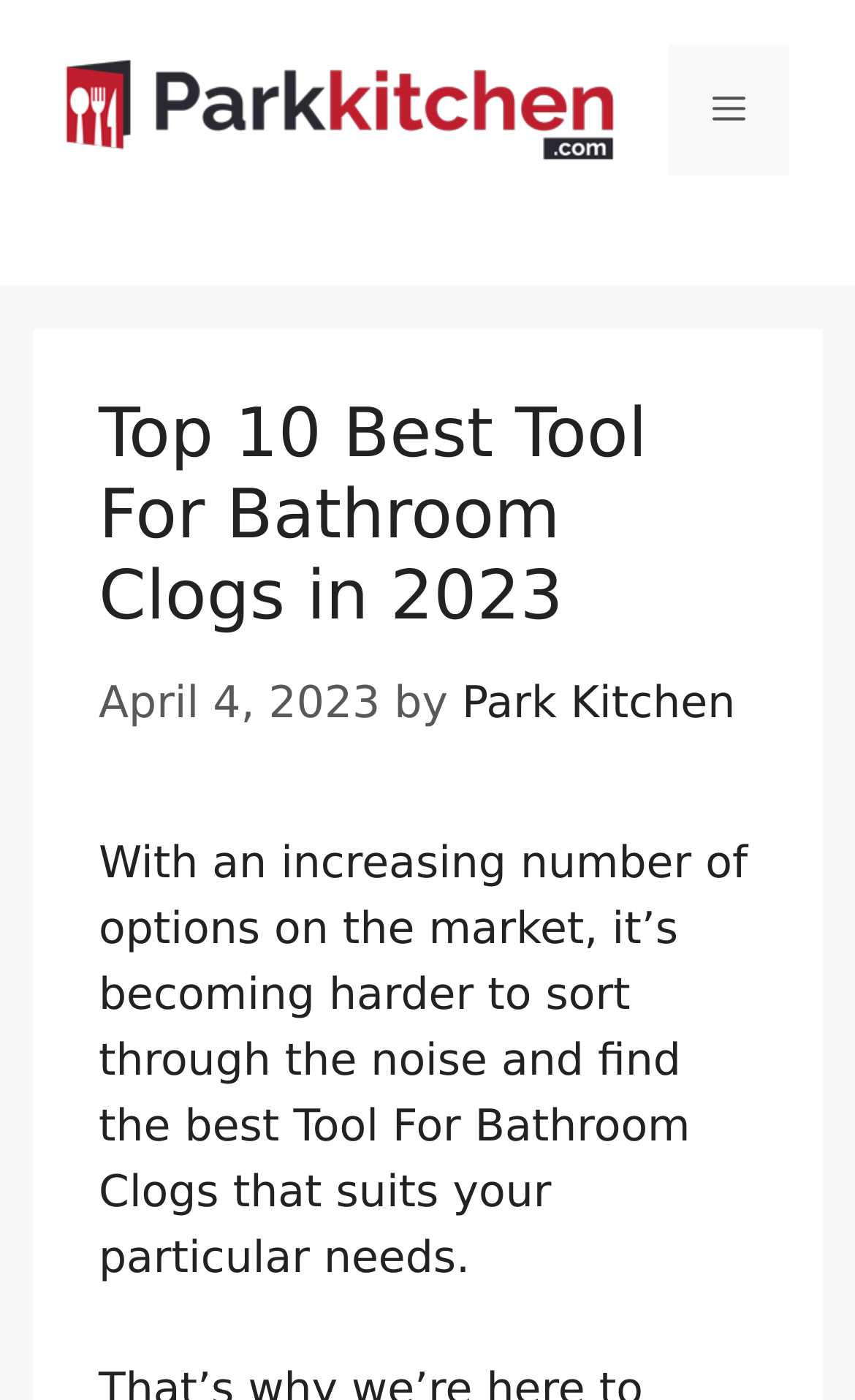Create a detailed narrative of the webpage’s visual and textual elements.

The webpage is about the top 10 best tools for bathroom clogs in 2023, as indicated by the title "Top 10 Best Tool For Bathroom Clogs in 2023" at the top of the page. 

At the very top of the page, there is a banner that spans the entire width, containing a link to "Park Kitchen" with an accompanying image. To the right of the banner, there is a navigation menu toggle button labeled "Menu".

Below the banner, there is a header section that occupies most of the page width. Within this section, the title "Top 10 Best Tool For Bathroom Clogs in 2023" is prominently displayed. Next to the title, there is a timestamp indicating the publication date, "April 4, 2023". The author's name, "Park Kitchen", is mentioned to the right of the timestamp.

Underneath the header section, there is a paragraph of text that introduces the topic of finding the best tool for bathroom clogs, mentioning the increasing number of options available in the market.